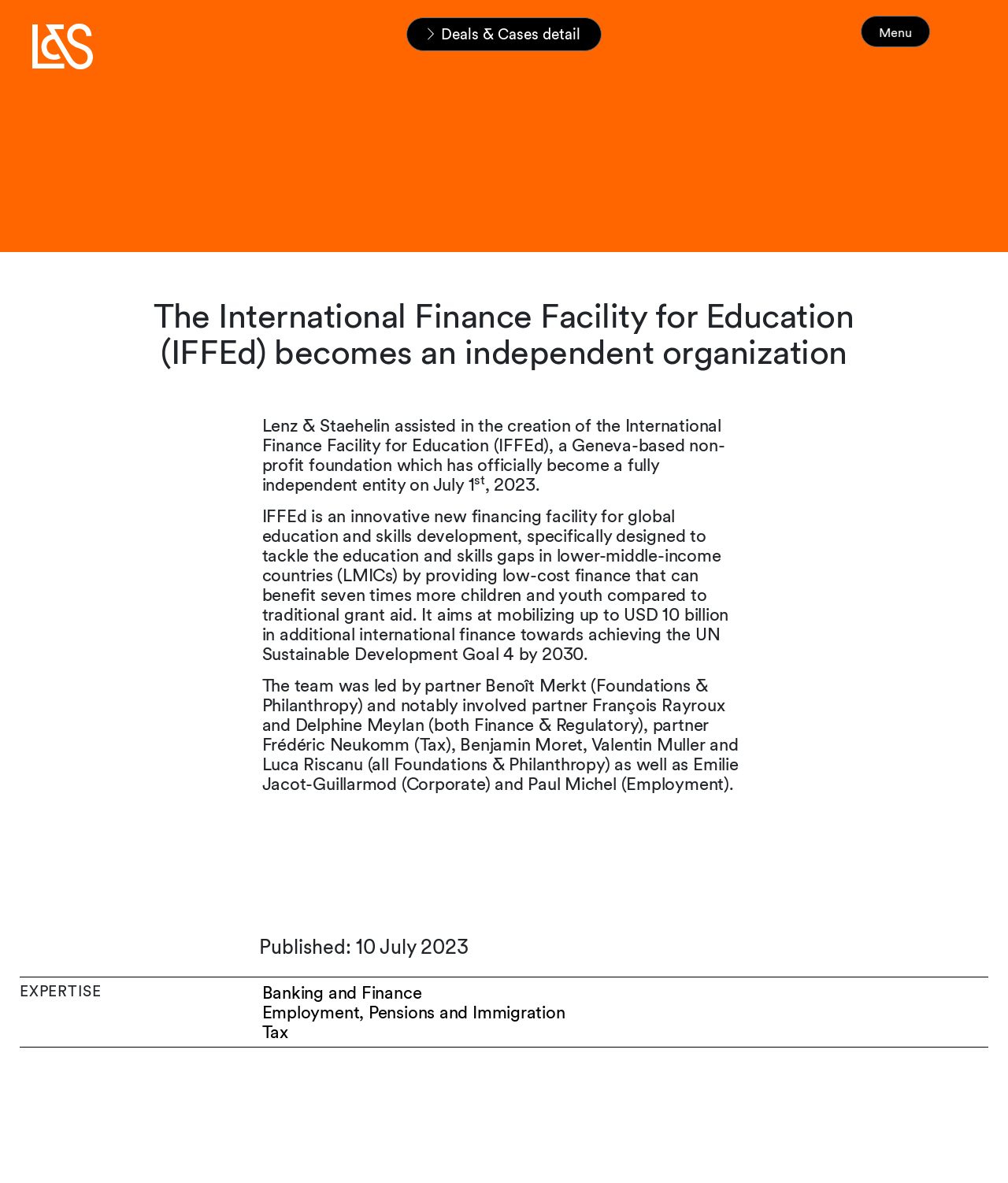Using the details from the image, please elaborate on the following question: What is the date of publication of the news?

The date of publication of the news is mentioned at the bottom of the page as 'Published: 10 July 2023'.